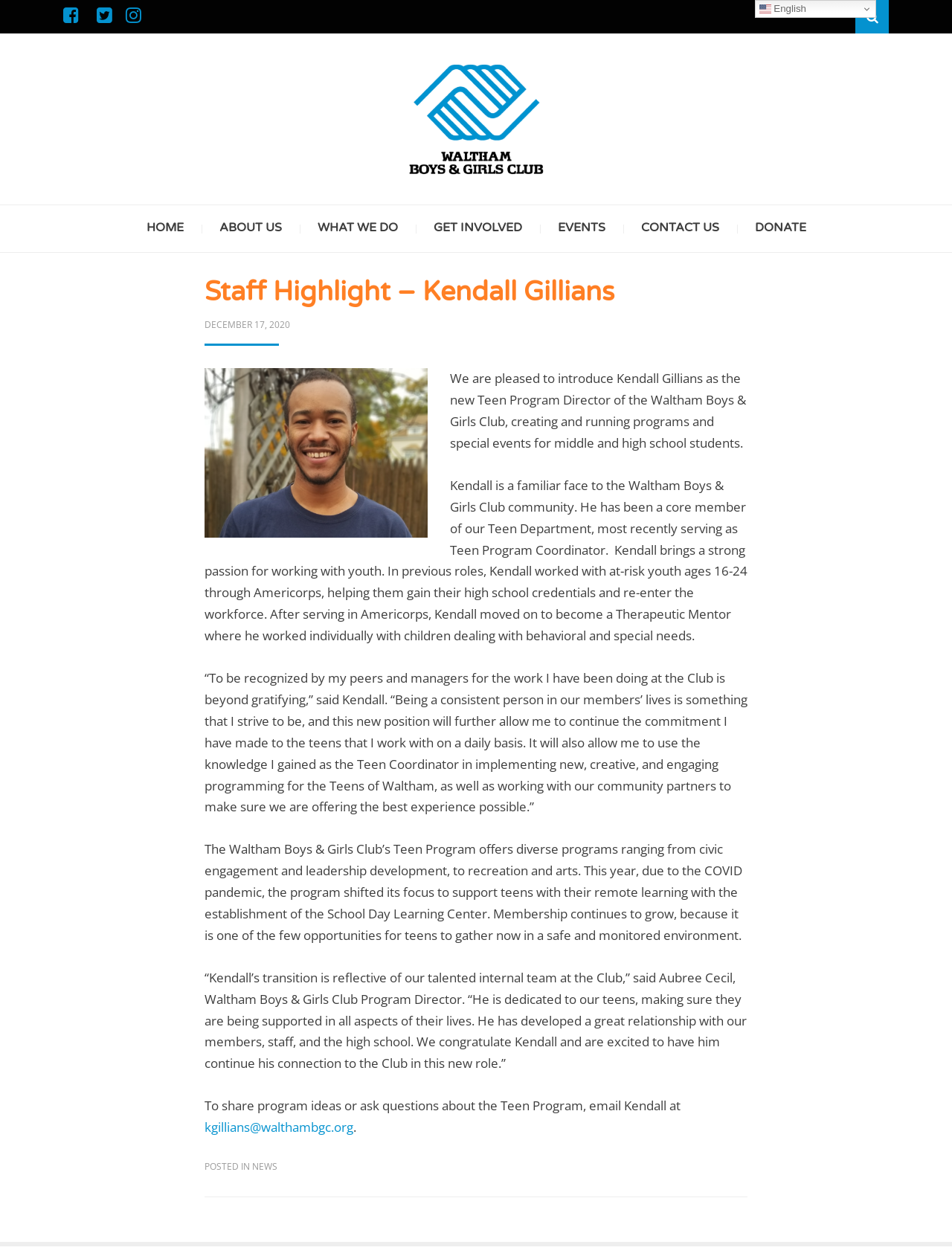Refer to the image and provide an in-depth answer to the question: 
What is the name of the new Teen Program Director?

The answer can be found in the article section of the webpage, where it is stated 'We are pleased to introduce Kendall Gillians as the new Teen Program Director of the Waltham Boys & Girls Club...'.